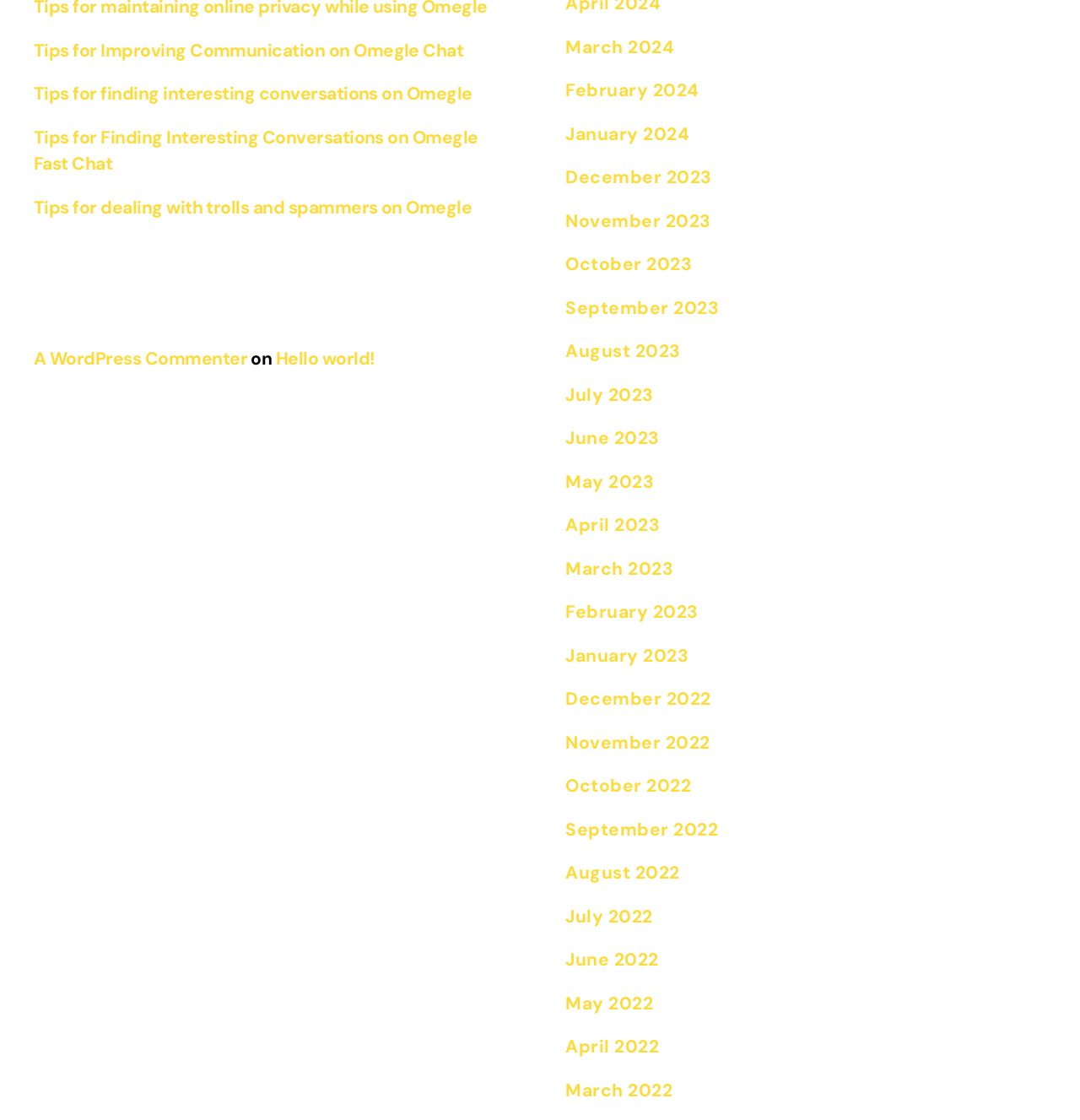How many months are listed on the webpage?
Please answer the question with a single word or phrase, referencing the image.

24